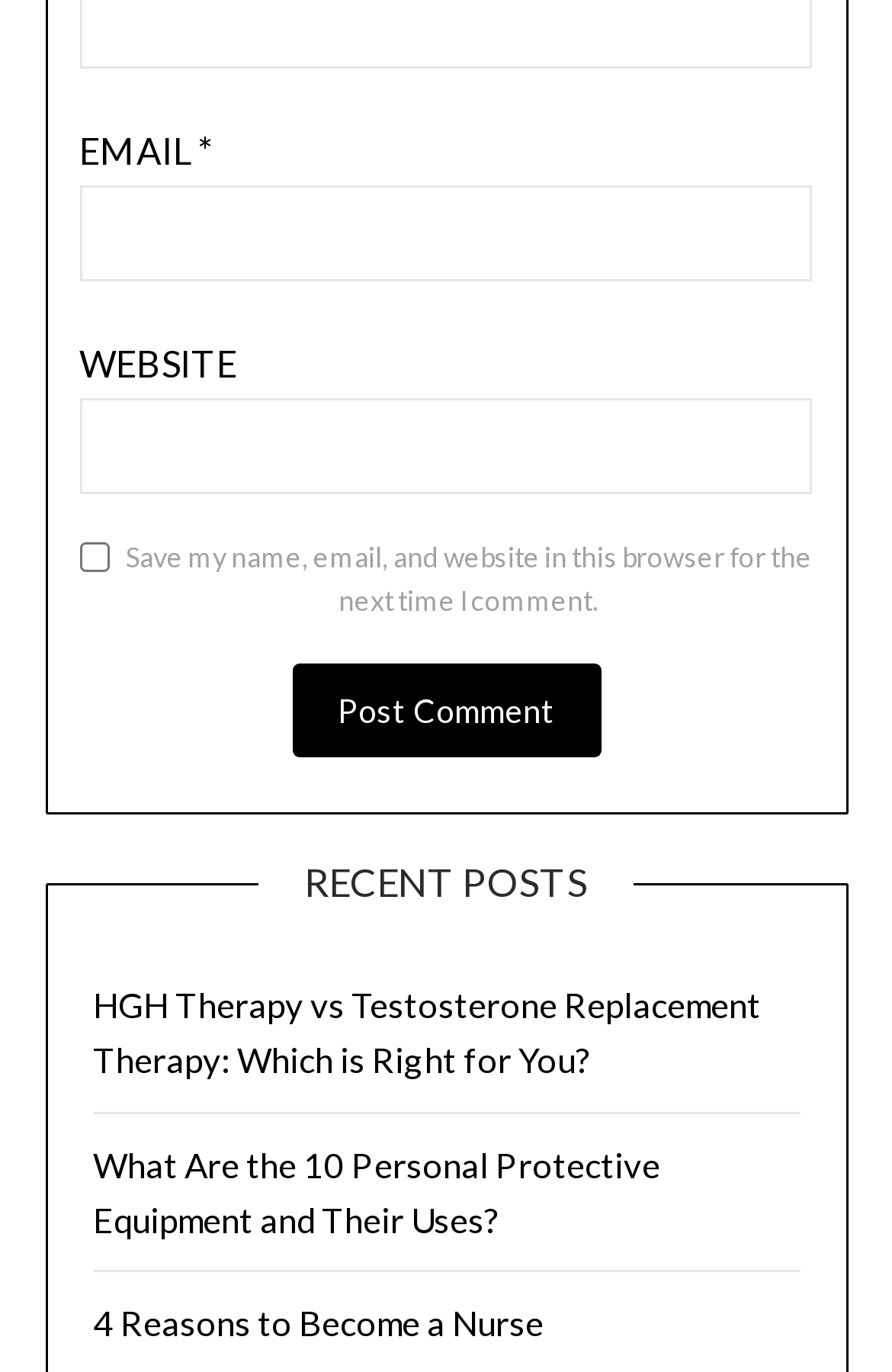Identify the bounding box for the UI element described as: "parent_node: EMAIL * aria-describedby="email-notes" name="email"". Ensure the coordinates are four float numbers between 0 and 1, formatted as [left, top, right, bottom].

[0.089, 0.135, 0.911, 0.205]